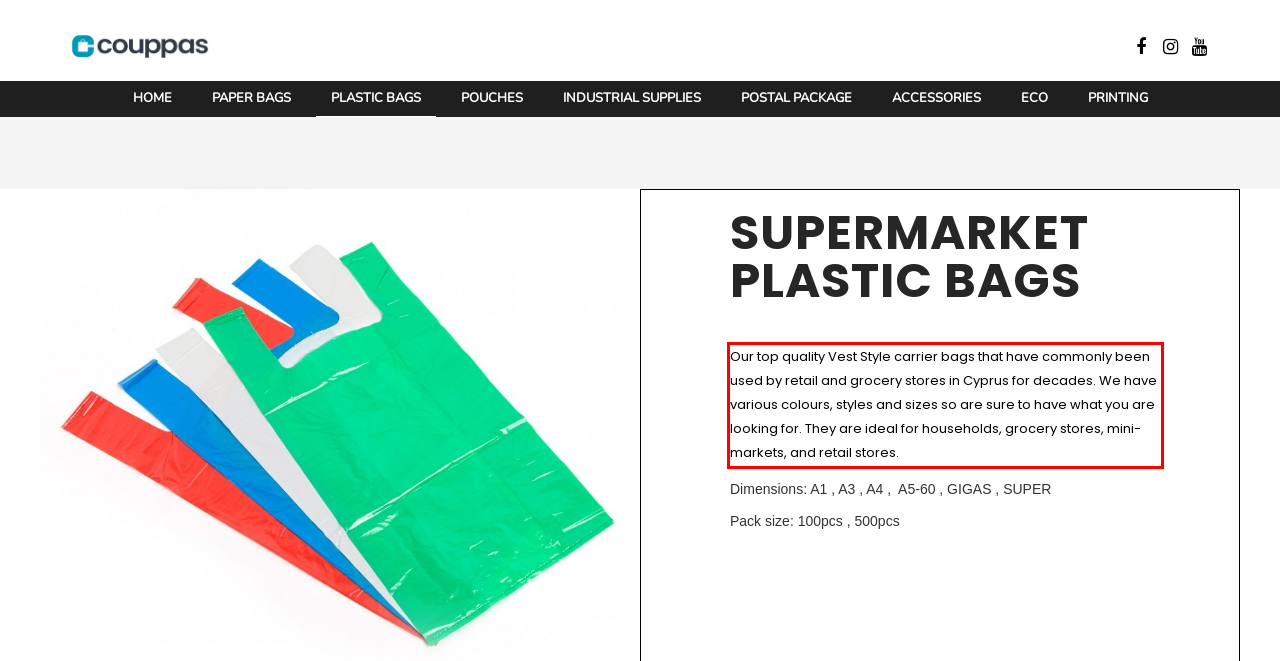Please look at the webpage screenshot and extract the text enclosed by the red bounding box.

Our top quality Vest Style carrier bags that have commonly been used by retail and grocery stores in Cyprus for decades. We have various colours, styles and sizes so are sure to have what you are looking for. They are ideal for households, grocery stores, mini-markets, and retail stores.